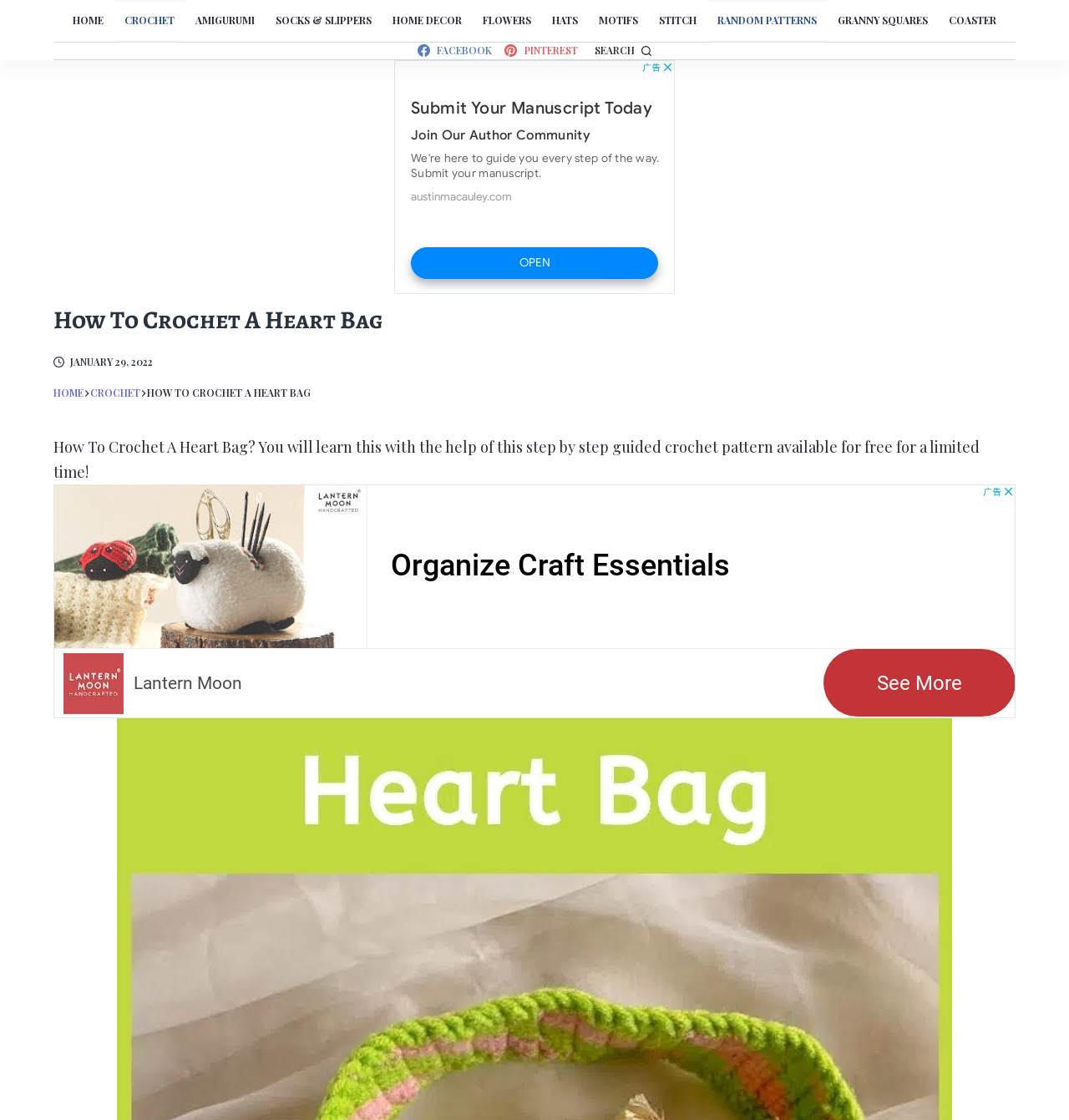Could you provide the bounding box coordinates for the portion of the screen to click to complete this instruction: "Check out 'CORONAVIRUS (COVID-19) PROJECT TOPICS AND RESEARCH MATERIALS FREE PDF DOWNLOAD'"?

None